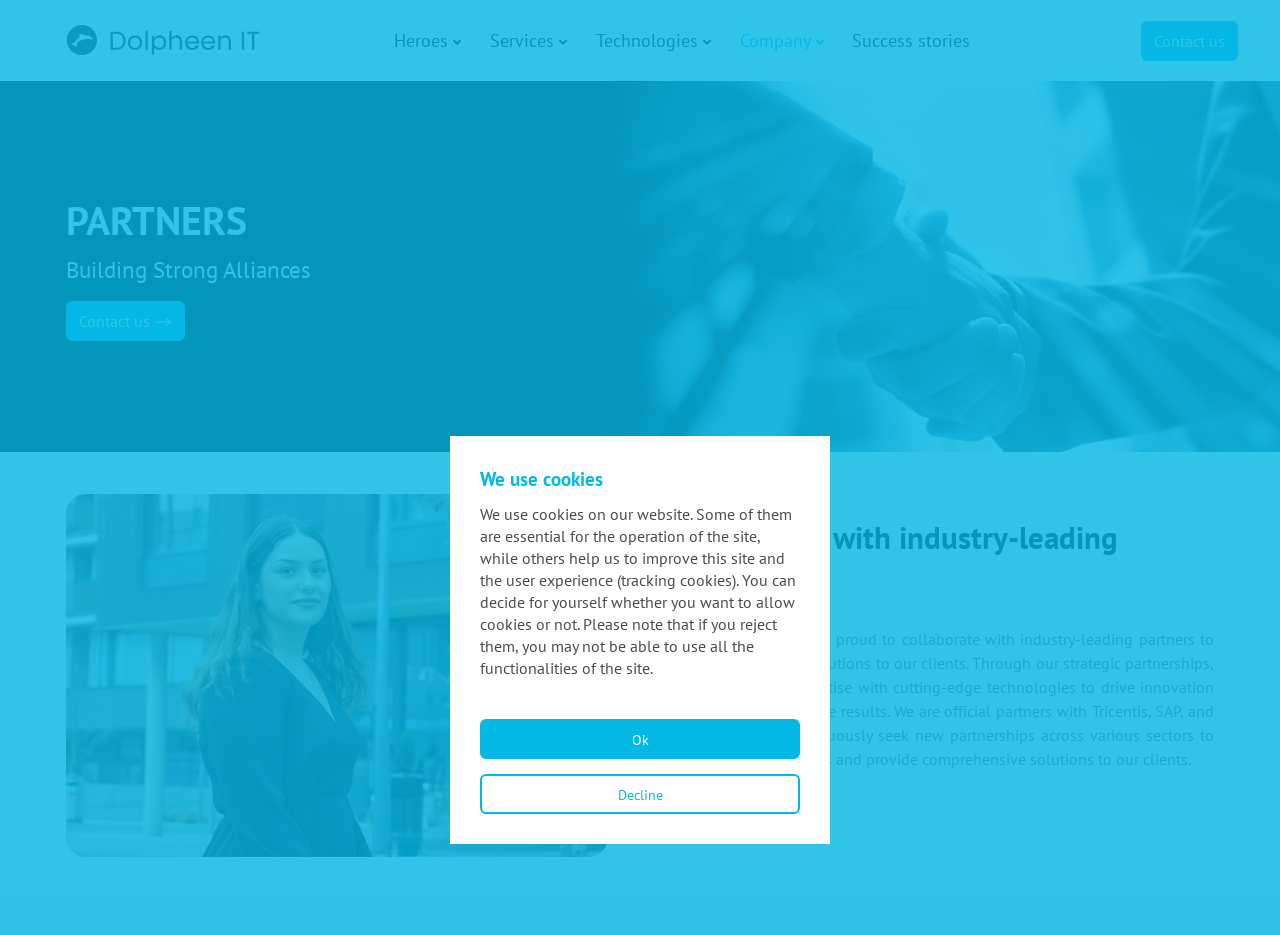Can you find the bounding box coordinates for the element to click on to achieve the instruction: "Learn about our Partners"?

[0.052, 0.209, 0.948, 0.261]